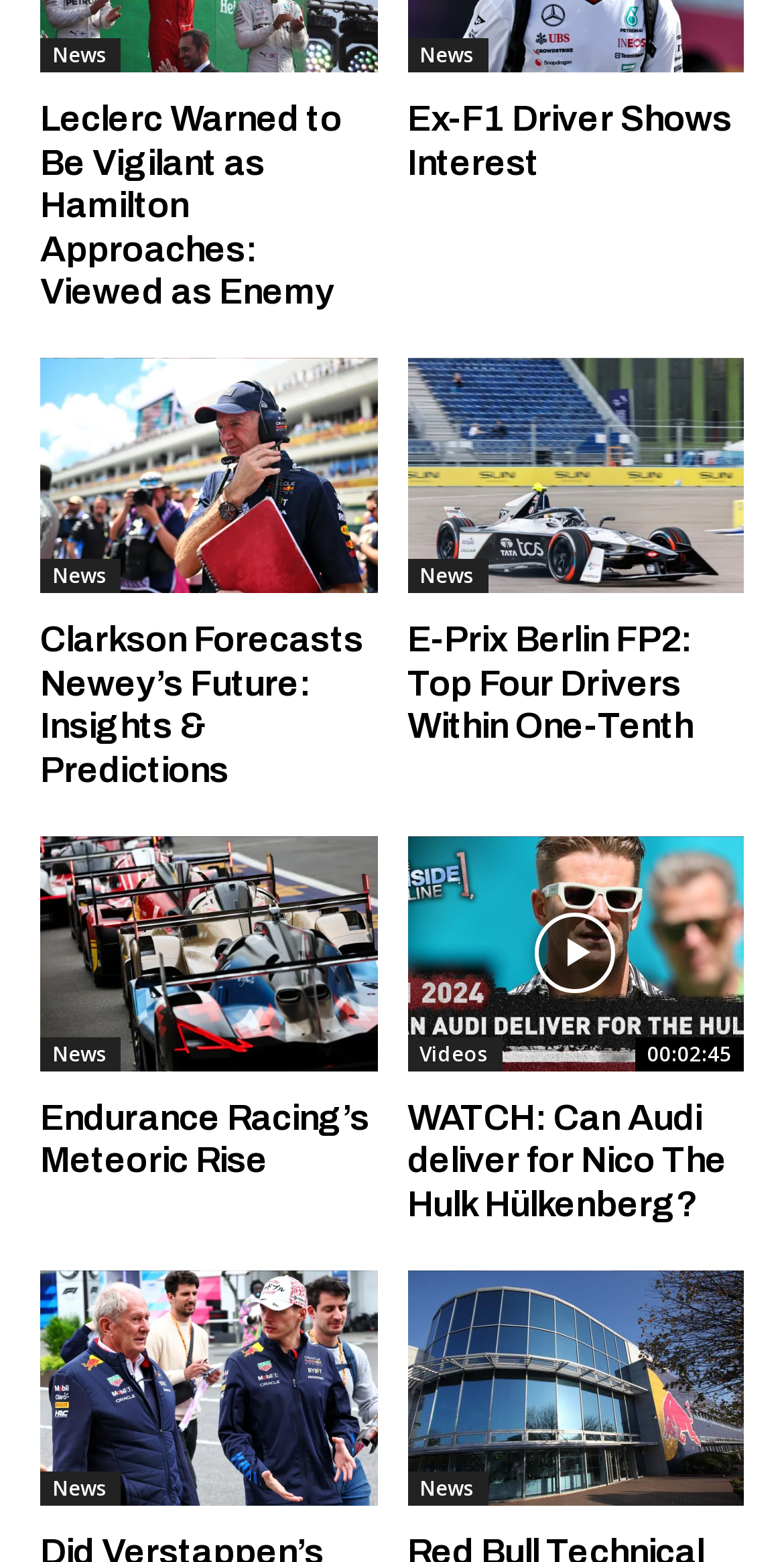Please identify the bounding box coordinates of the element's region that needs to be clicked to fulfill the following instruction: "Watch video about Nico Hülkenberg". The bounding box coordinates should consist of four float numbers between 0 and 1, i.e., [left, top, right, bottom].

[0.519, 0.703, 0.927, 0.784]